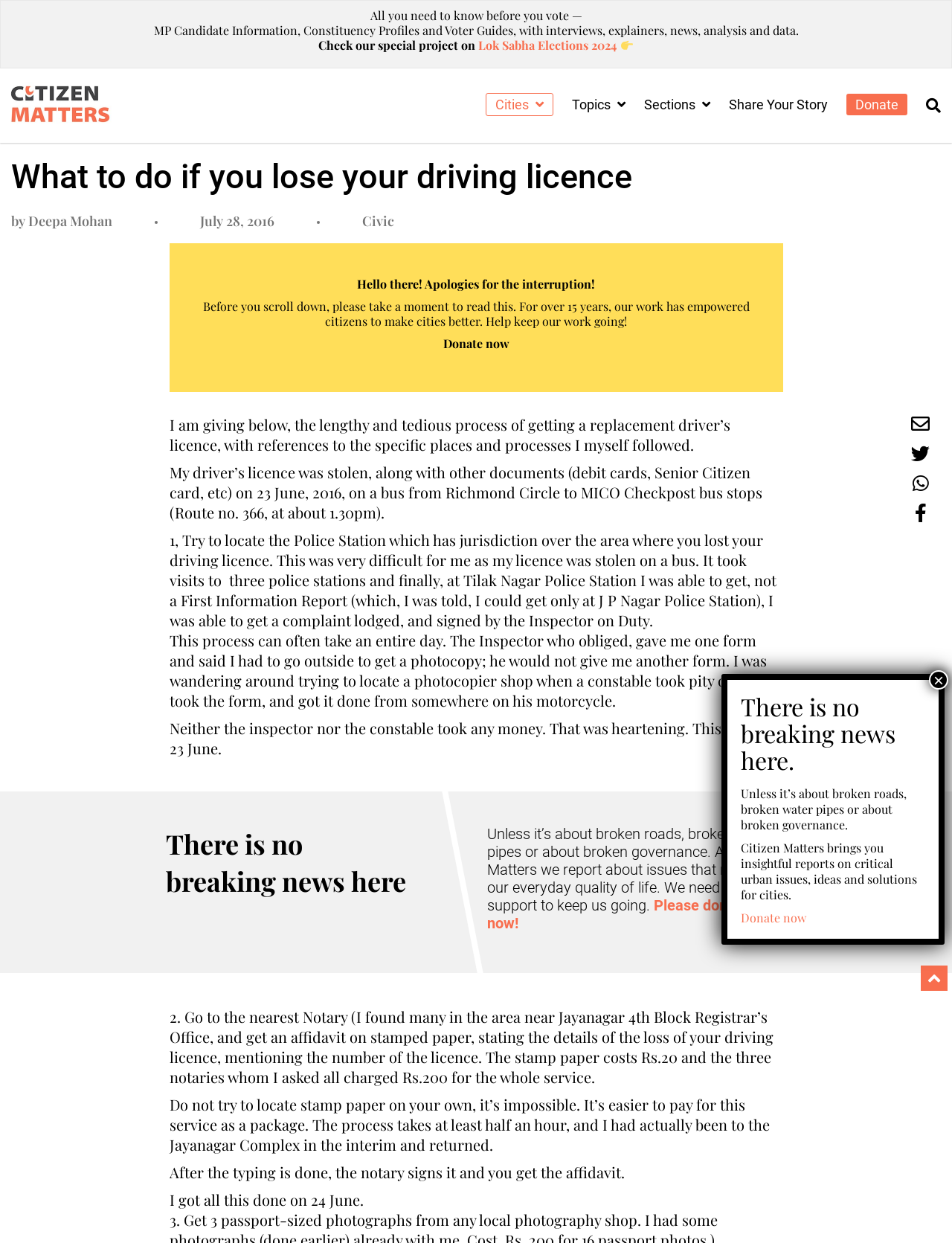Identify the coordinates of the bounding box for the element described below: "Birthday Poems". Return the coordinates as four float numbers between 0 and 1: [left, top, right, bottom].

None